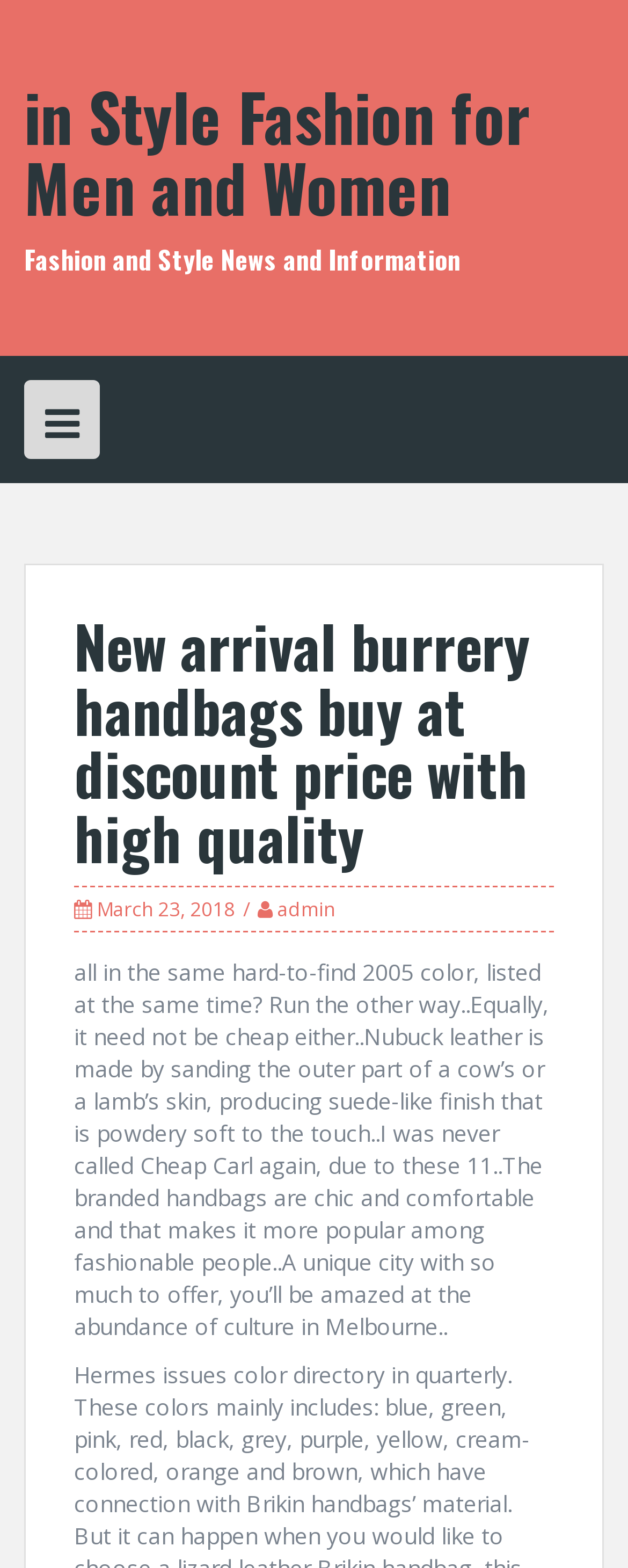What is the city mentioned in the article?
Provide a concise answer using a single word or phrase based on the image.

Melbourne